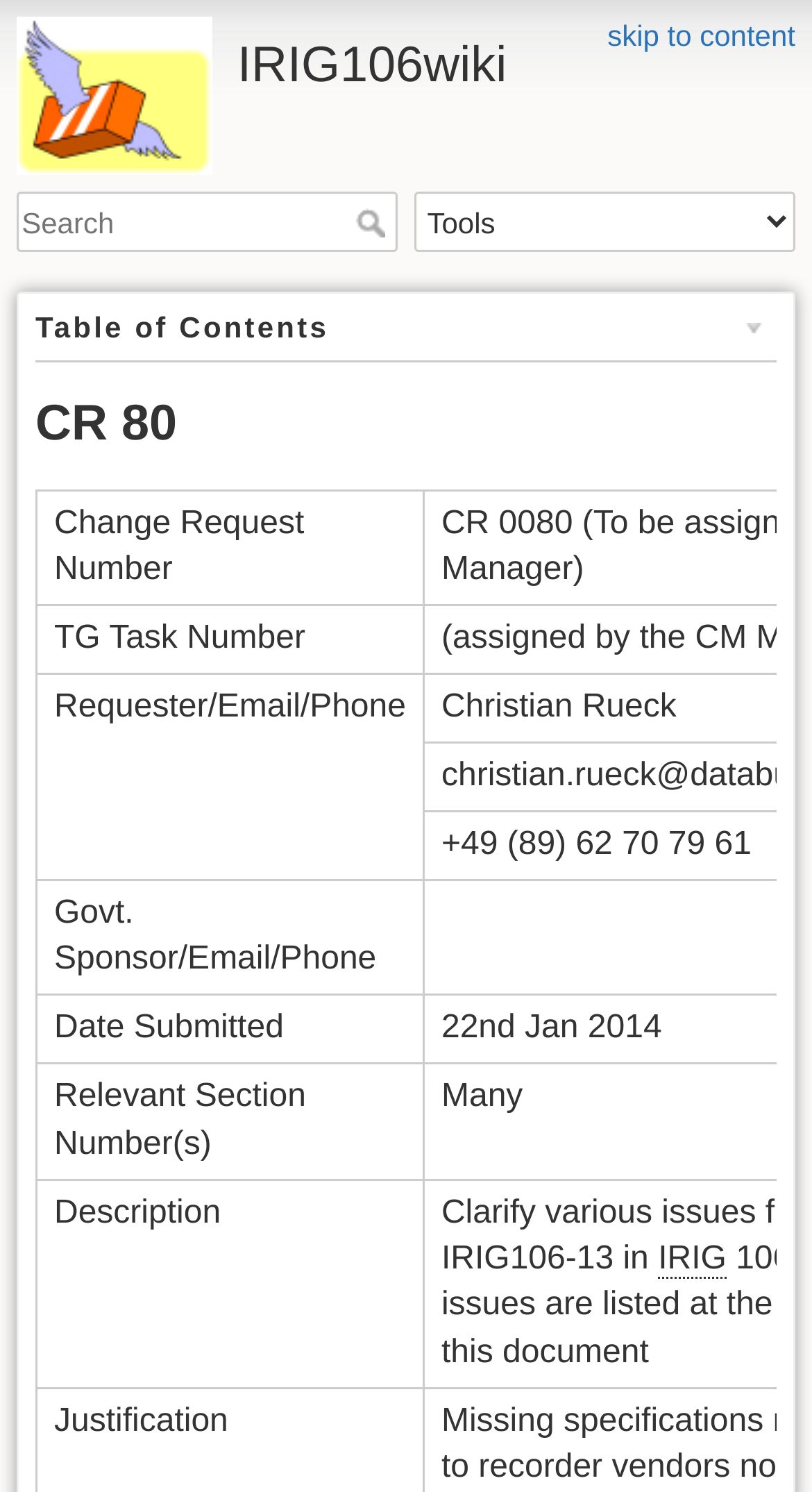Carefully examine the image and provide an in-depth answer to the question: What is the function of the 'Search' button?

The 'Search' button is located next to the textbox in the search section. When the user inputs a search query in the textbox and clicks the 'Search' button, it is likely to search for the input query.